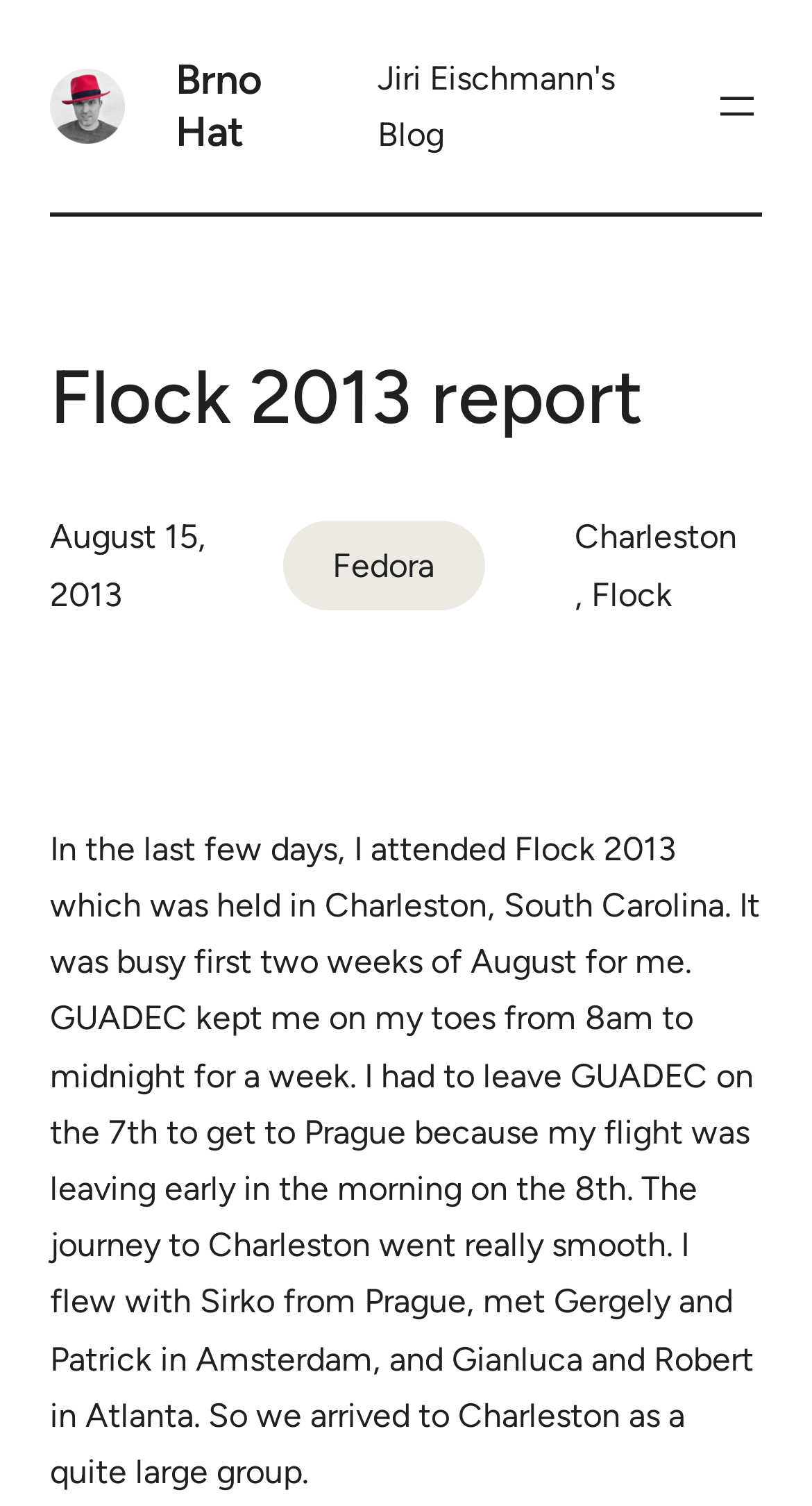Answer the question with a brief word or phrase:
What is the name of the event reported?

Flock 2013